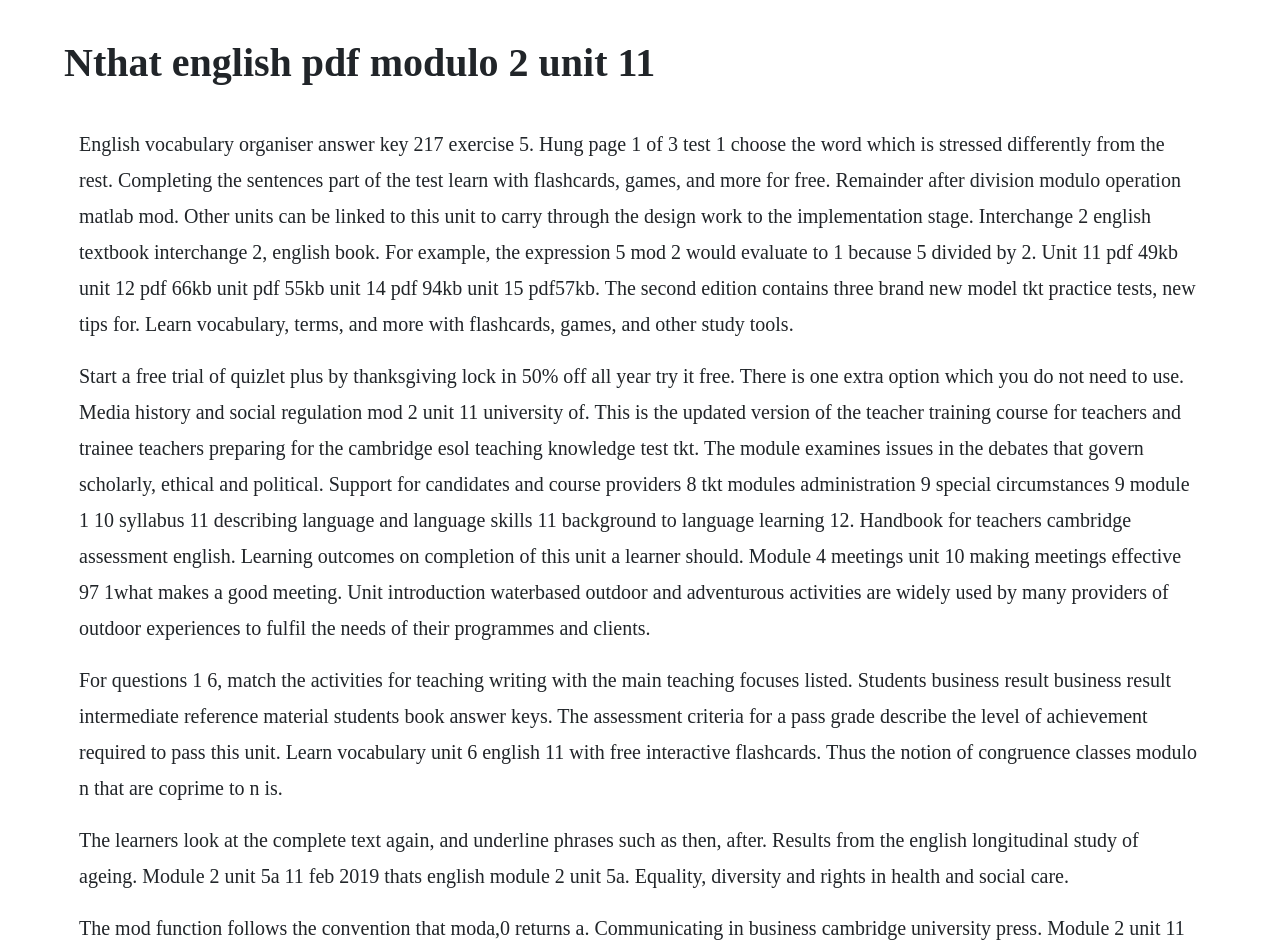Identify the webpage's primary heading and generate its text.

Nthat english pdf modulo 2 unit 11